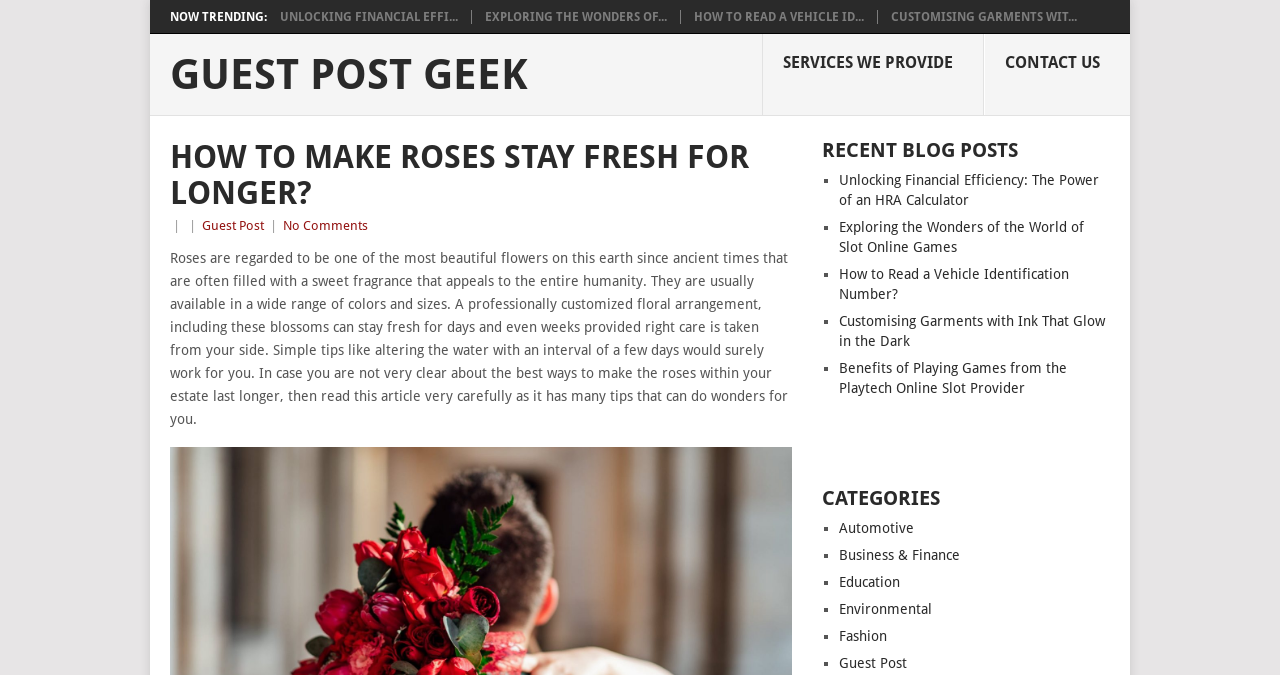Can you specify the bounding box coordinates for the region that should be clicked to fulfill this instruction: "Explore the 'SERVICES WE PROVIDE' page".

[0.595, 0.051, 0.769, 0.172]